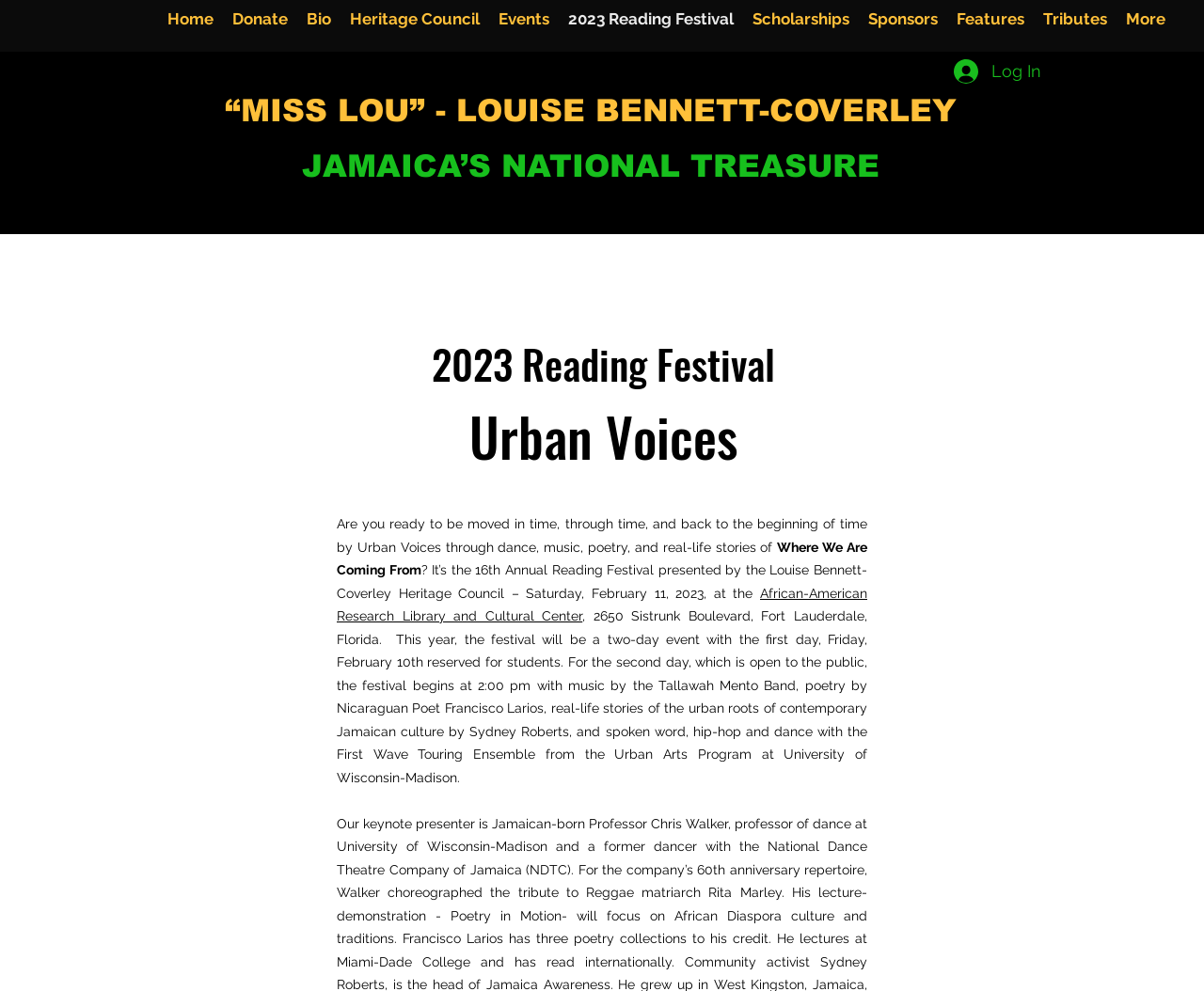What is the location of the African-American Research Library and Cultural Center?
Please analyze the image and answer the question with as much detail as possible.

I found the answer by reading the link element which says 'African-American Research Library and Cultural Center' and the surrounding StaticText element which says '...at the African-American Research Library and Cultural Center, 2650 Sistrunk Boulevard, Fort Lauderdale, Florida.'. This indicates that the location of the African-American Research Library and Cultural Center is Fort Lauderdale, Florida.